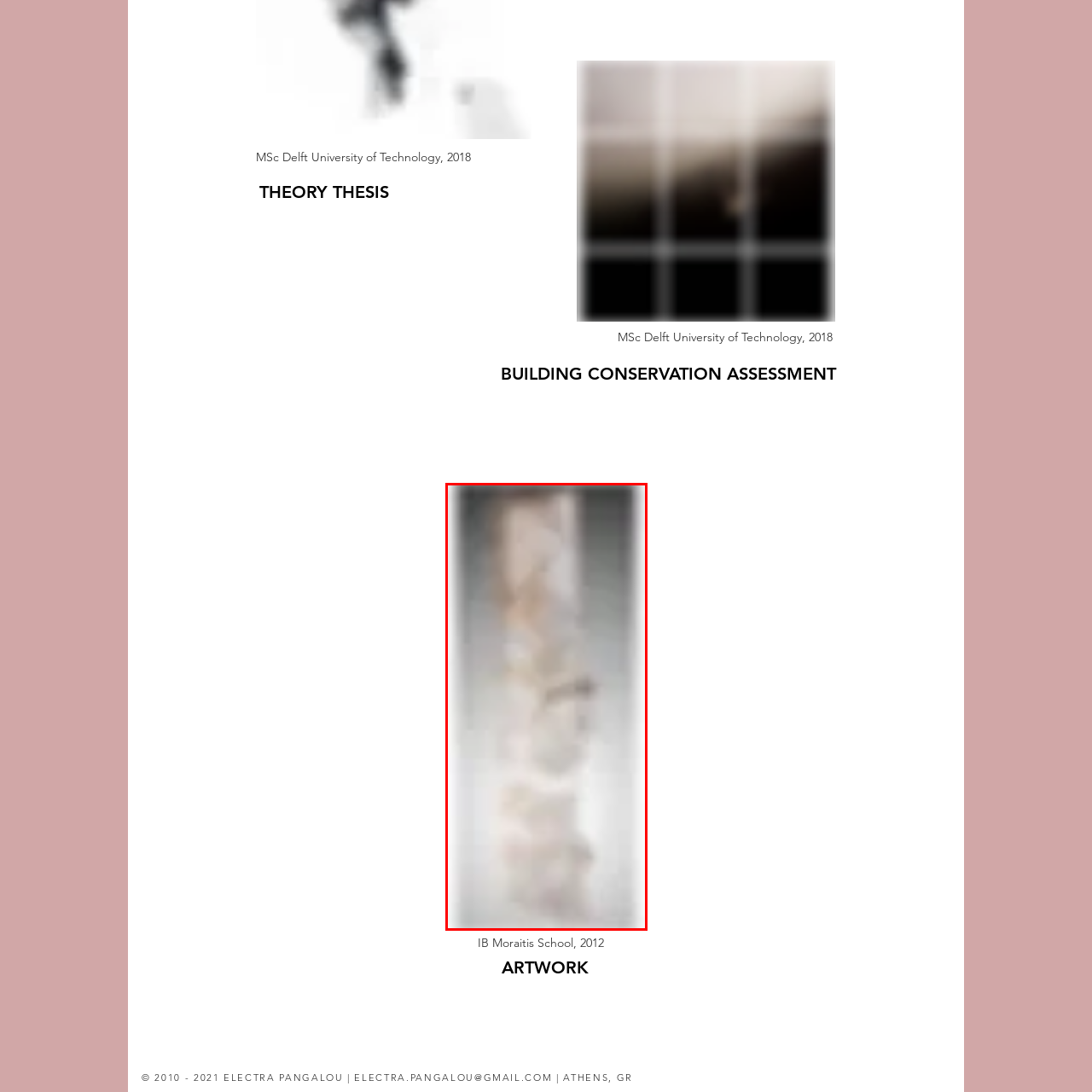Elaborate on the visual content inside the red-framed section with detailed information.

The image titled "poster.jpg" features an abstract design characterized by a series of light colors and soft shapes, arranged in a vertical layout. The composition conveys a sense of elegance and fluidity, which might relate to themes of building conservation, showcasing a blend of modern aesthetic with elements suggestive of structural integrity. This artwork could serve as a visual representation or cover for a project related to conservation assessments, particularly within the context of academic pursuits at the MSc Delft University of Technology, as referenced in the associated headings and links on the webpage.